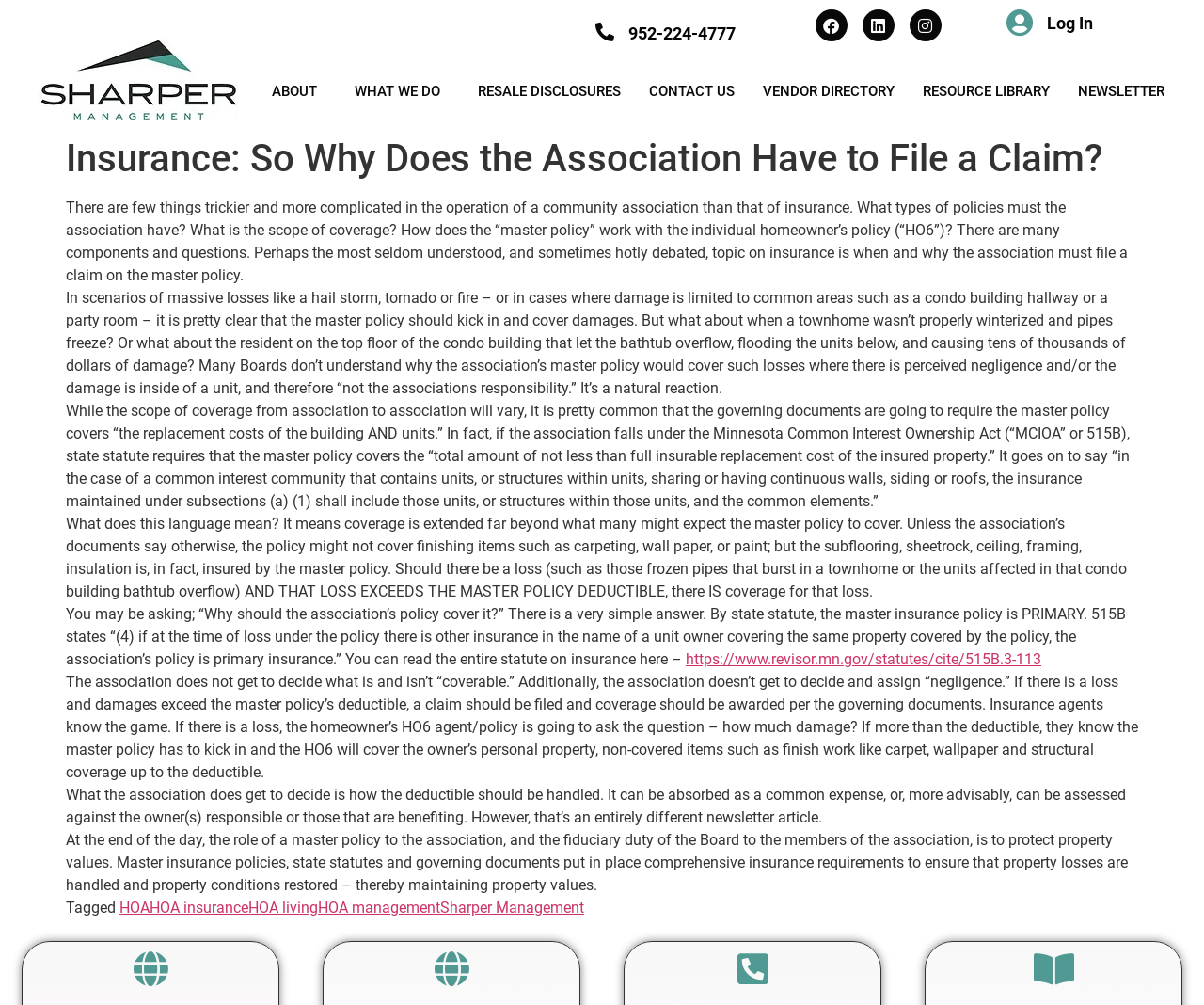Answer the following in one word or a short phrase: 
What is the main topic of this webpage?

Insurance for community associations